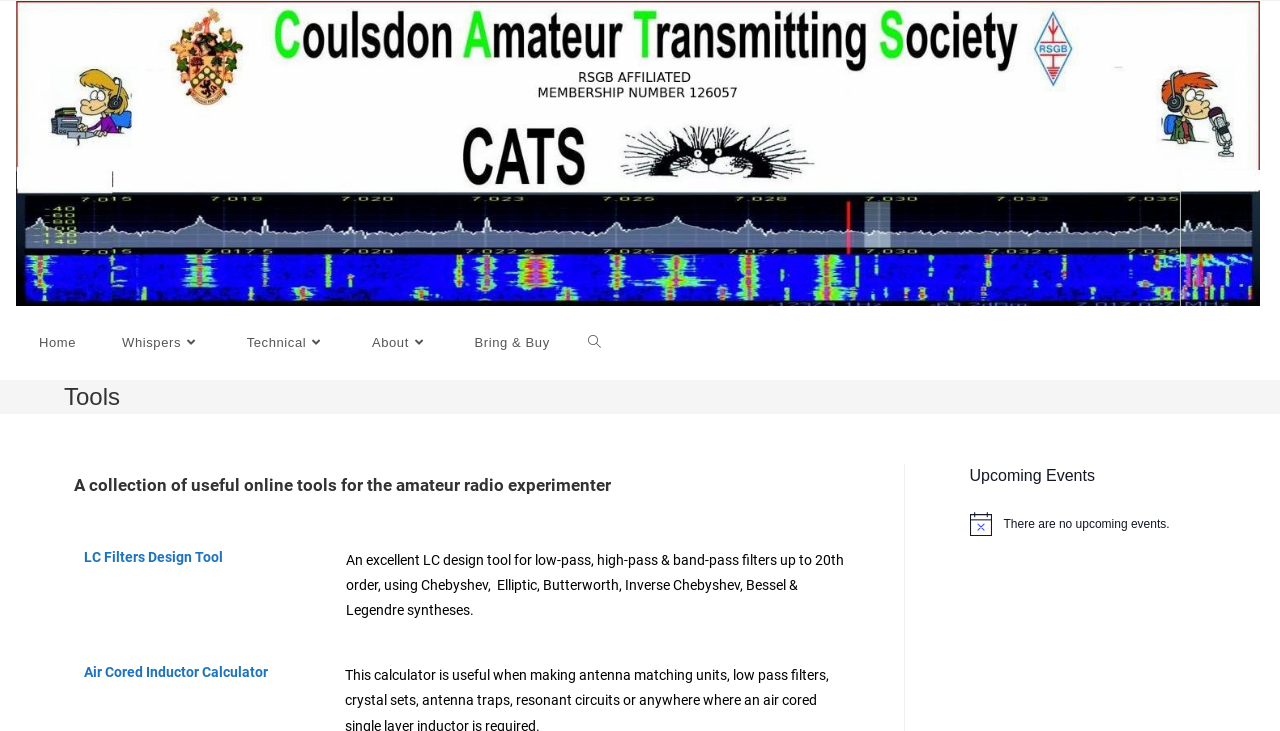Explain the webpage in detail.

The webpage is about the Coulsdon Amateur Transmitting Society's tools page. At the top, there is a logo image of the society, accompanied by a link to the society's homepage. Below the logo, there is a navigation menu with links to various pages, including "Home", "Whispers", "Technical", "About", "Bring & Buy", and a search toggle.

The main content of the page is divided into two sections. On the left, there is a list of tools, each with a heading and a brief description. The first tool listed is the "LC Filters Design Tool", which is described as an excellent design tool for low-pass, high-pass, and band-pass filters. Below this, there is a link to access the tool. The second tool listed is the "Air Cored Inductor Calculator", which also has a link to access it.

On the right, there is a sidebar with a heading "Upcoming Events". However, there are no upcoming events listed, as indicated by a message stating "There are no upcoming events." Above this message, there is a small image.